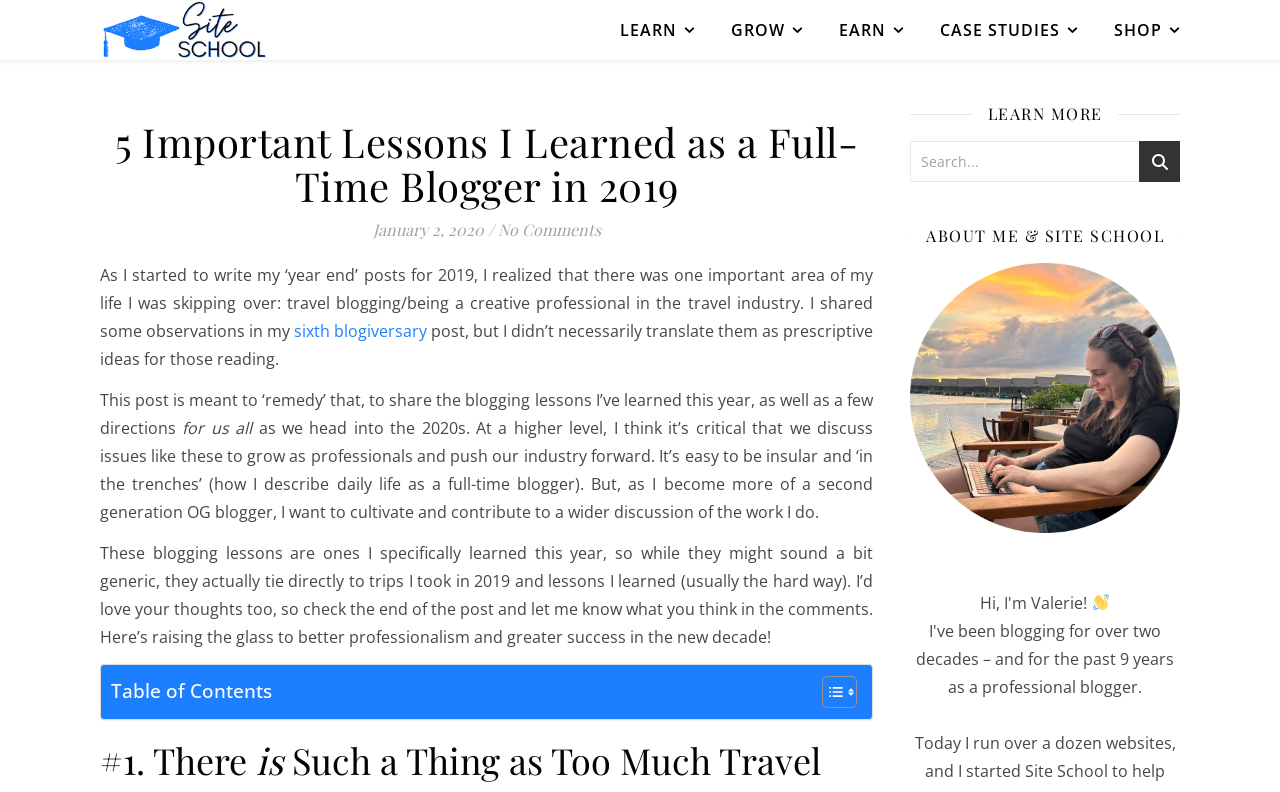Find the bounding box coordinates of the UI element according to this description: "Case Studies".

[0.722, 0.0, 0.855, 0.076]